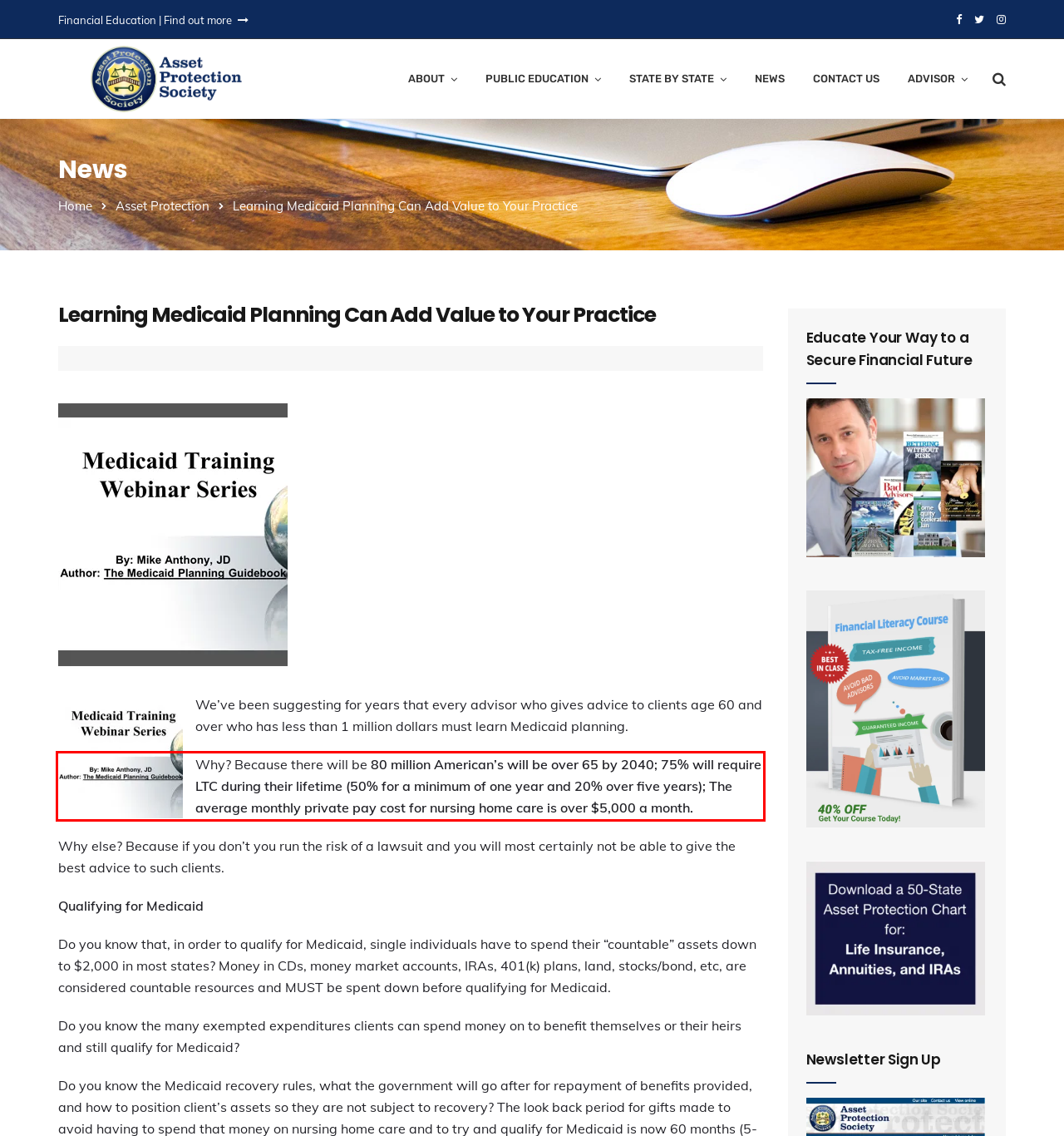Please examine the webpage screenshot containing a red bounding box and use OCR to recognize and output the text inside the red bounding box.

Why? Because there will be 80 million American’s will be over 65 by 2040; 75% will require LTC during their lifetime (50% for a minimum of one year and 20% over five years); The average monthly private pay cost for nursing home care is over $5,000 a month.